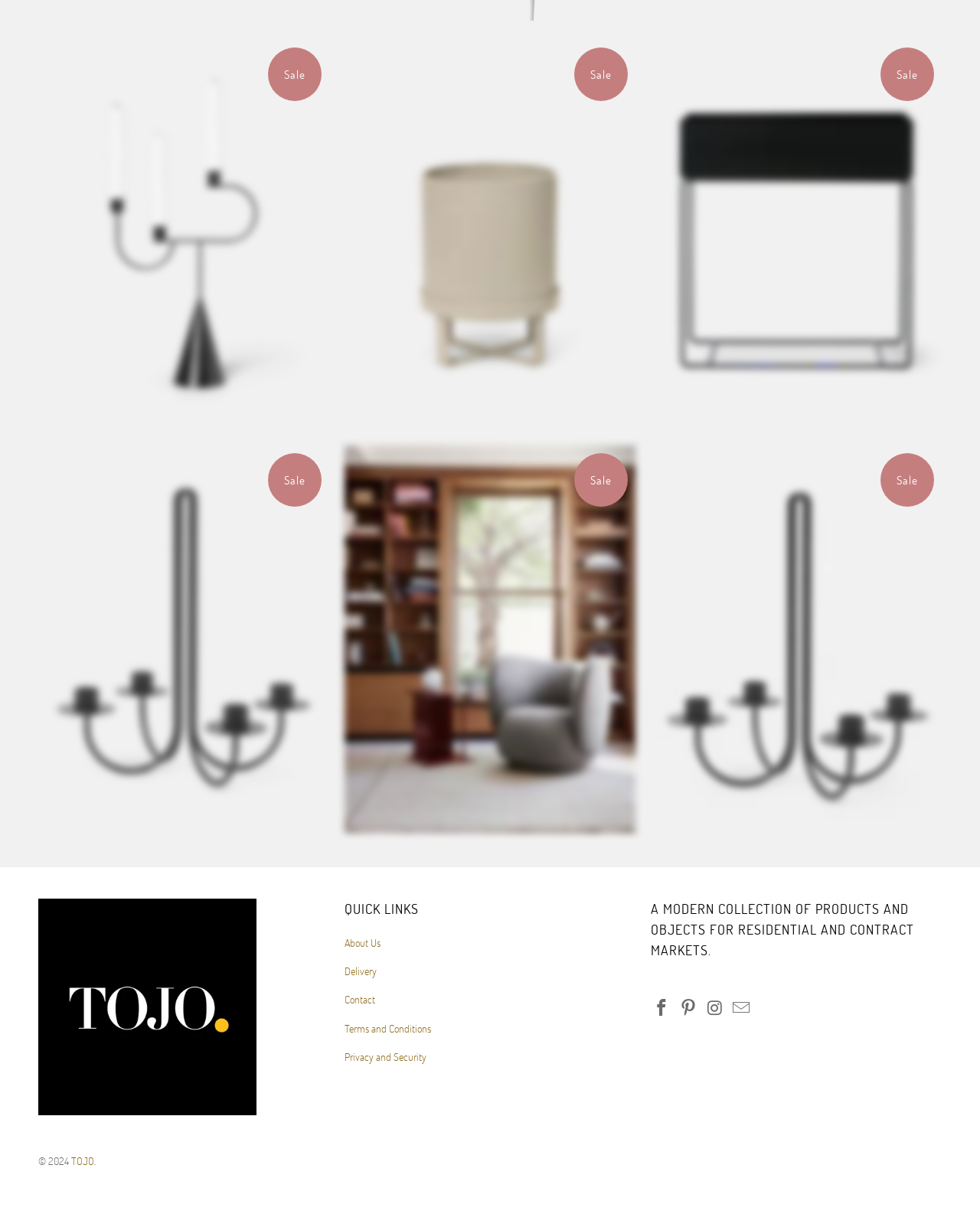Find the bounding box coordinates for the area that must be clicked to perform this action: "Quick view Bau Pot - Small Cashmere".

[0.352, 0.032, 0.648, 0.348]